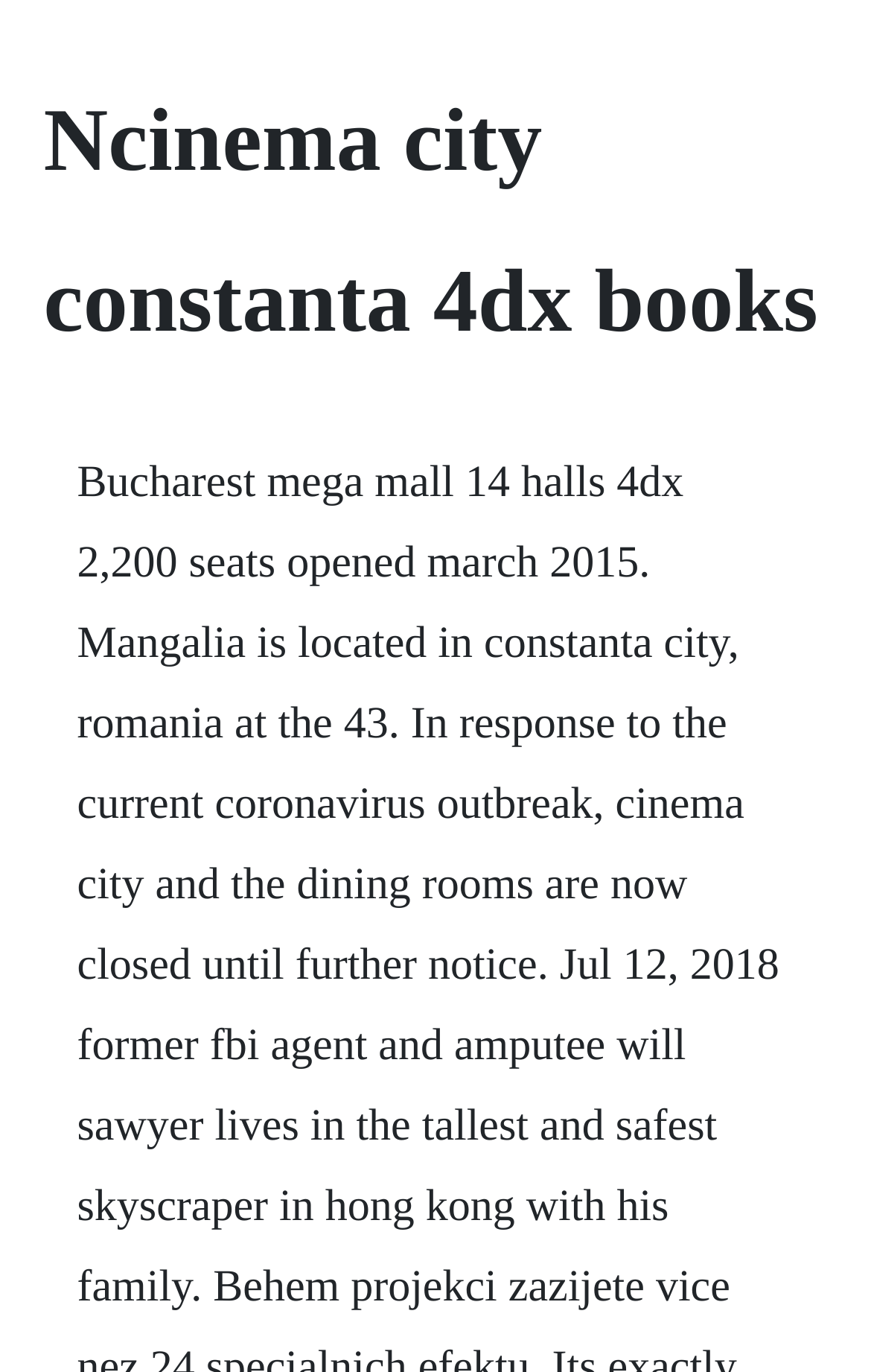Identify the main title of the webpage and generate its text content.

Ncinema city constanta 4dx books